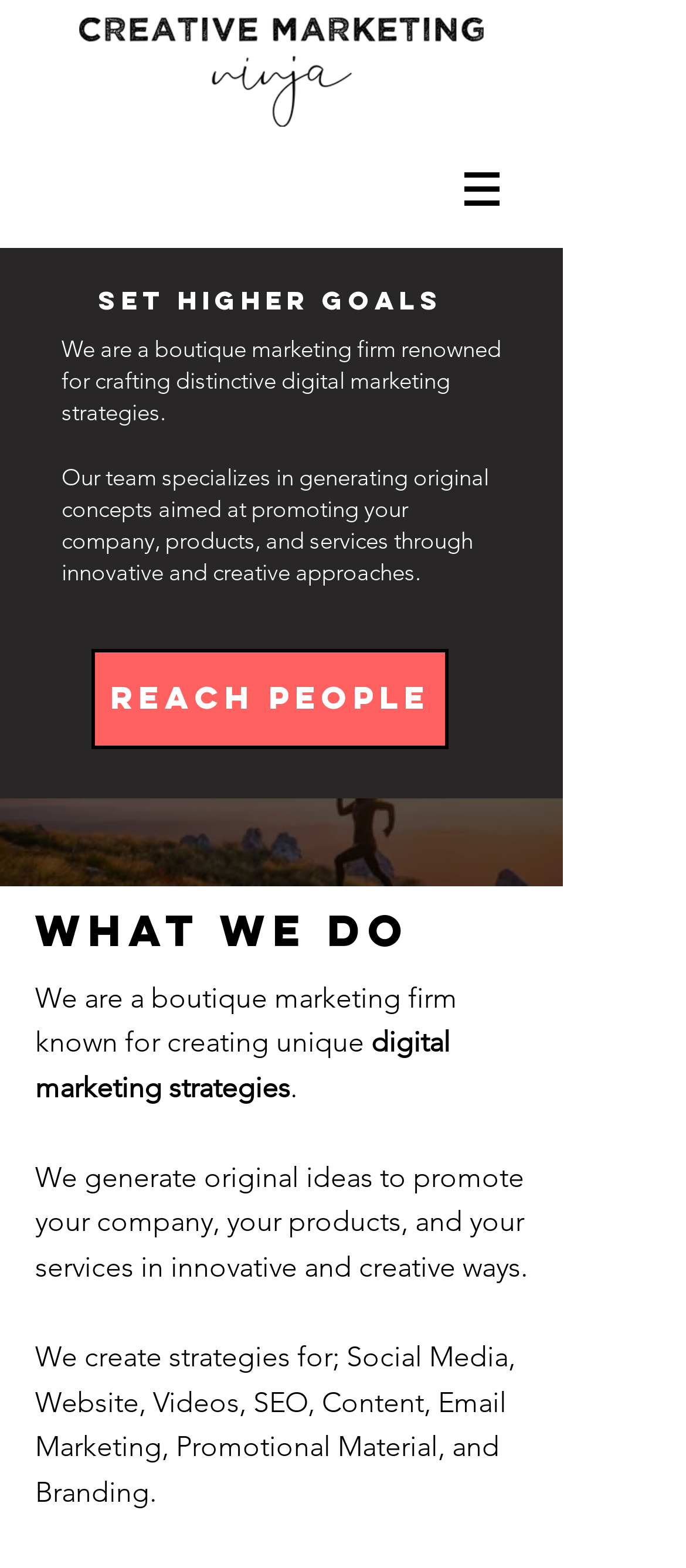Using the format (top-left x, top-left y, bottom-right x, bottom-right y), and given the element description, identify the bounding box coordinates within the screenshot: digital marketing strategies

[0.051, 0.654, 0.656, 0.704]